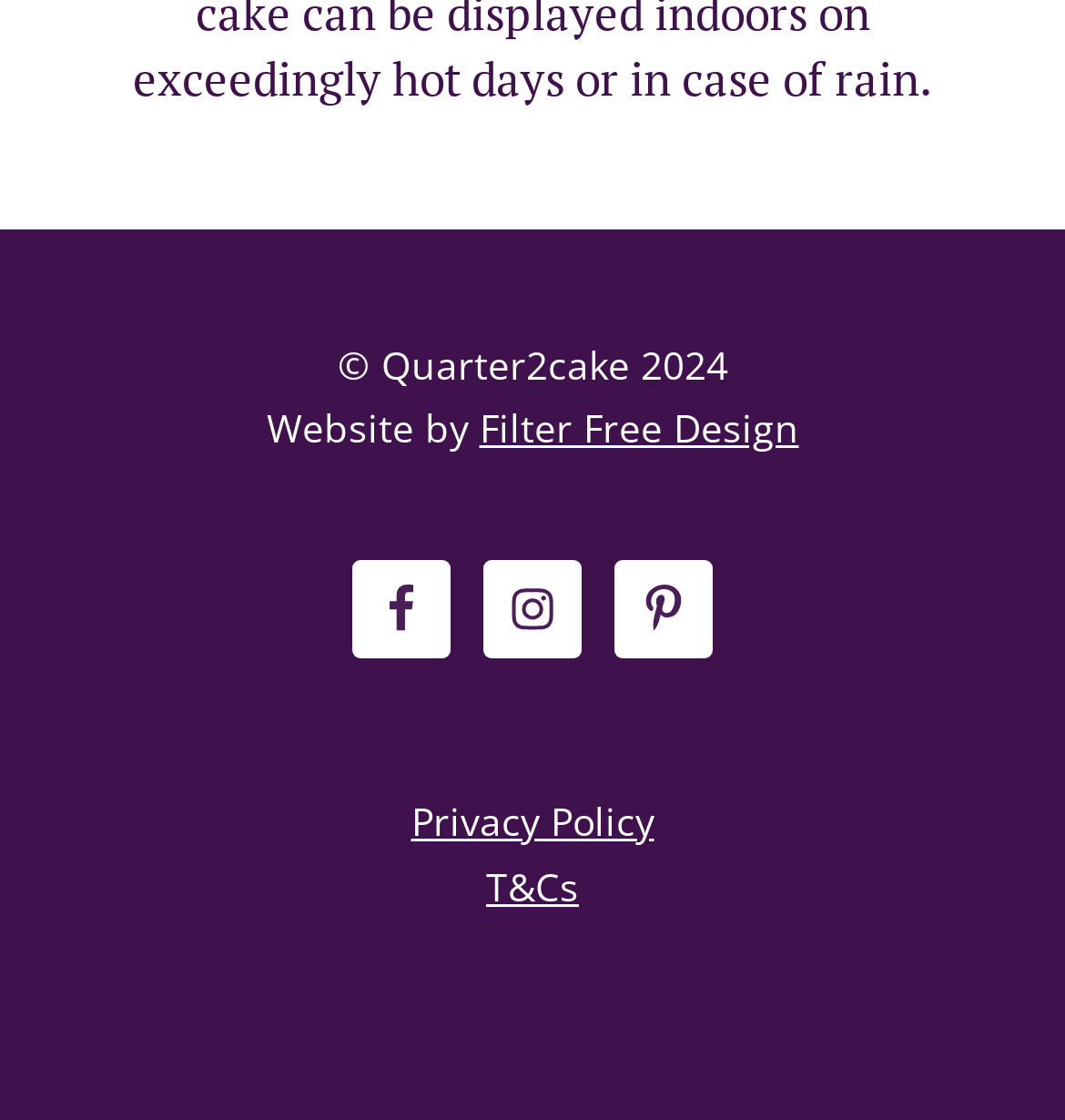Respond to the question below with a single word or phrase:
What is the second social media platform?

Instagram